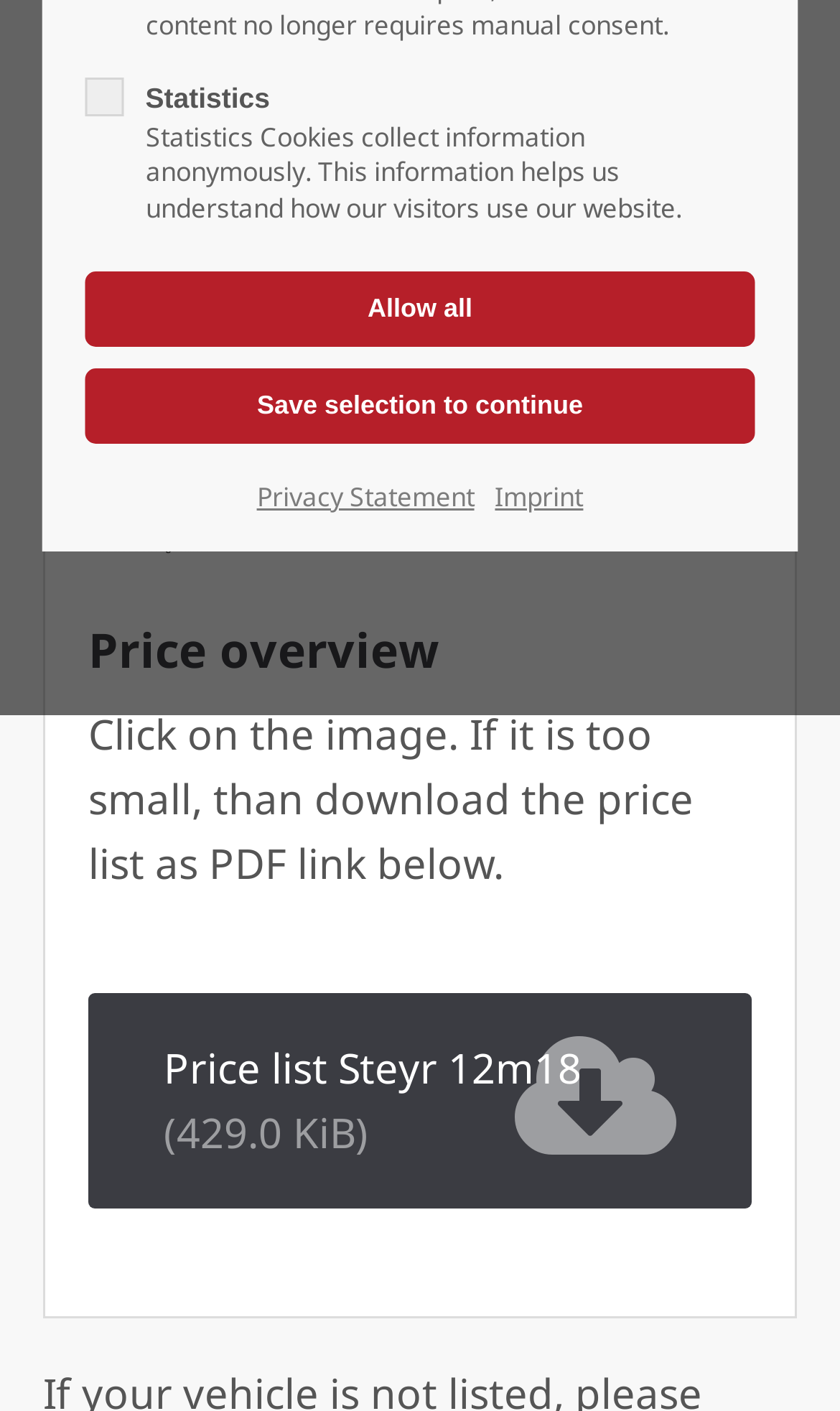Find and provide the bounding box coordinates for the UI element described here: "WordPress". The coordinates should be given as four float numbers between 0 and 1: [left, top, right, bottom].

None